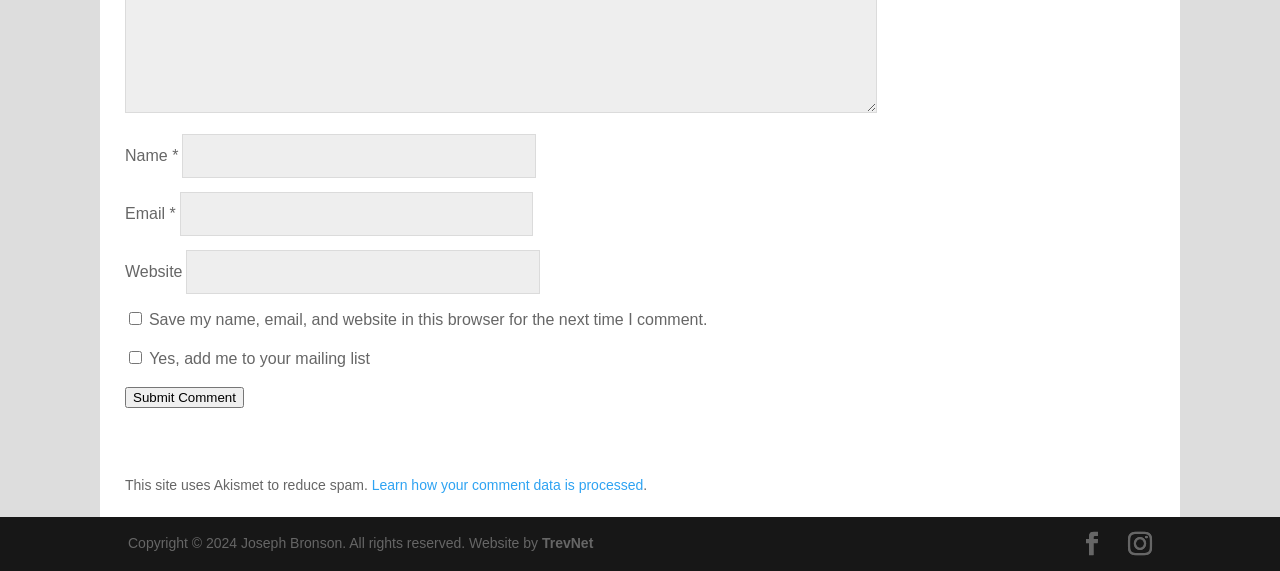What is the relationship between Akismet and spam? Based on the image, give a response in one word or a short phrase.

Akismet reduces spam